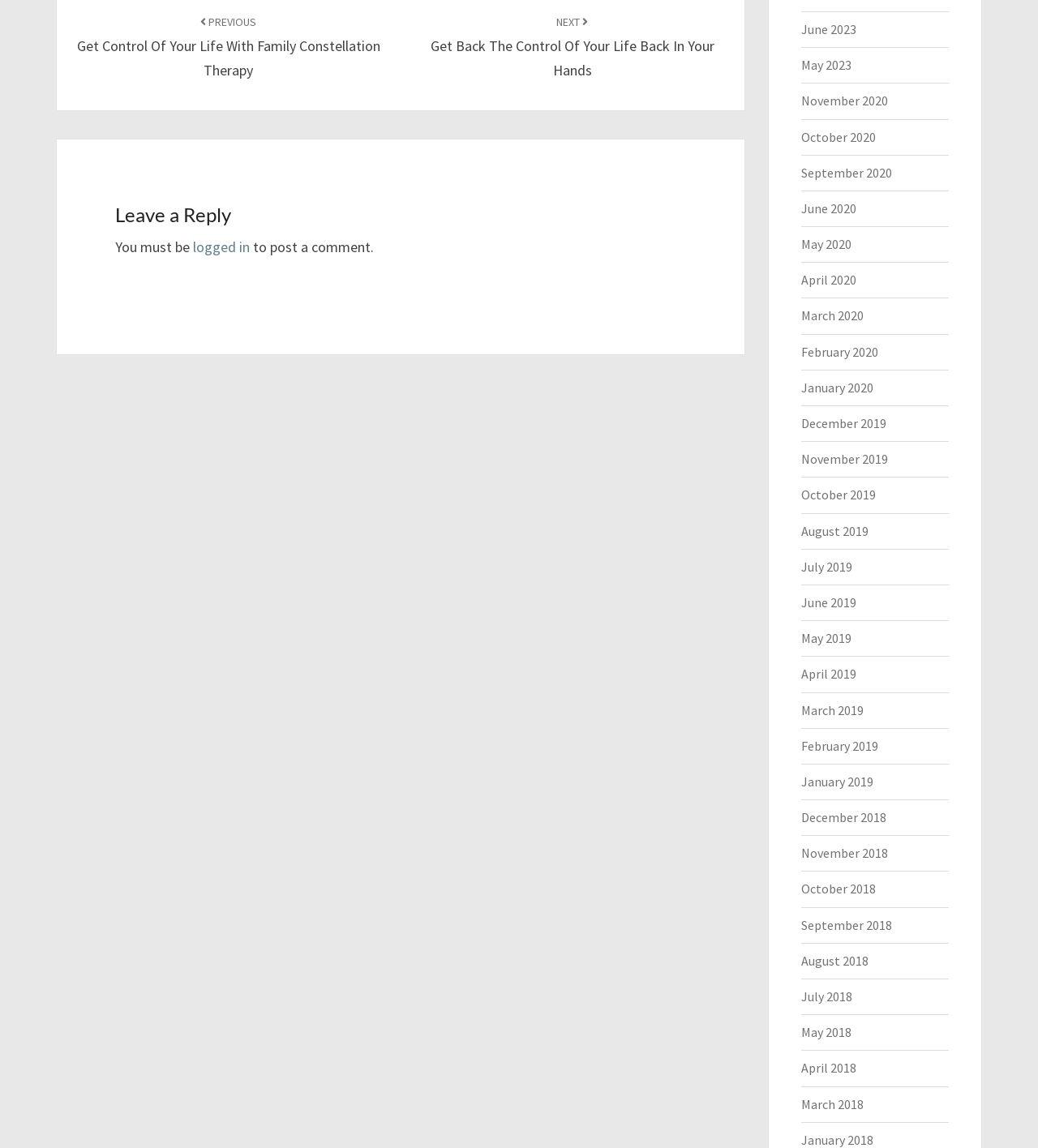Find and indicate the bounding box coordinates of the region you should select to follow the given instruction: "Click on the 'logged in' link".

[0.186, 0.207, 0.241, 0.223]